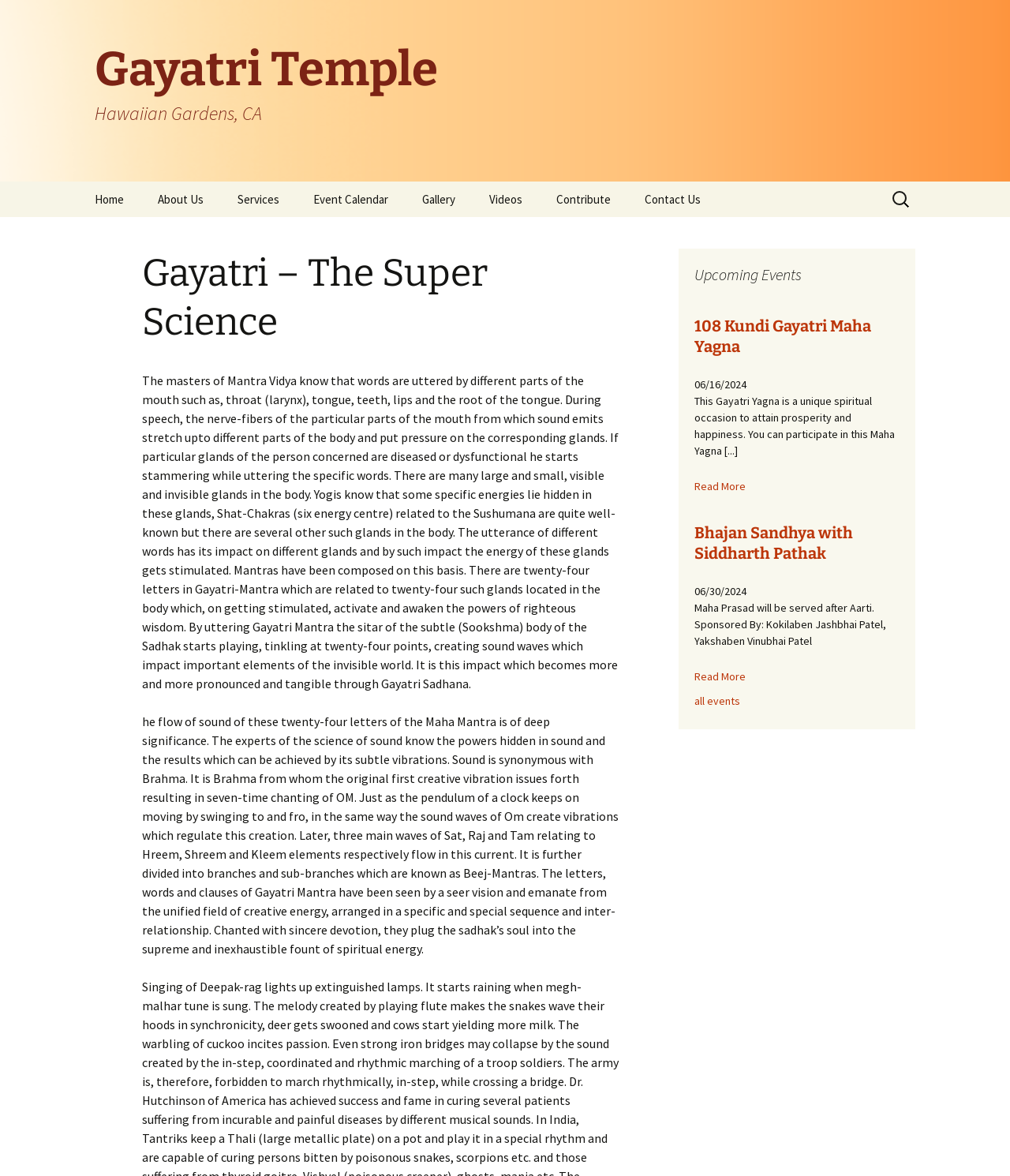What is the link to read more about the Bhajan Sandhya event?
Please describe in detail the information shown in the image to answer the question.

I found a link element with the text 'Read More' which is associated with the 'Bhajan Sandhya with Siddharth Pathak' event. This link likely leads to more information about the event.